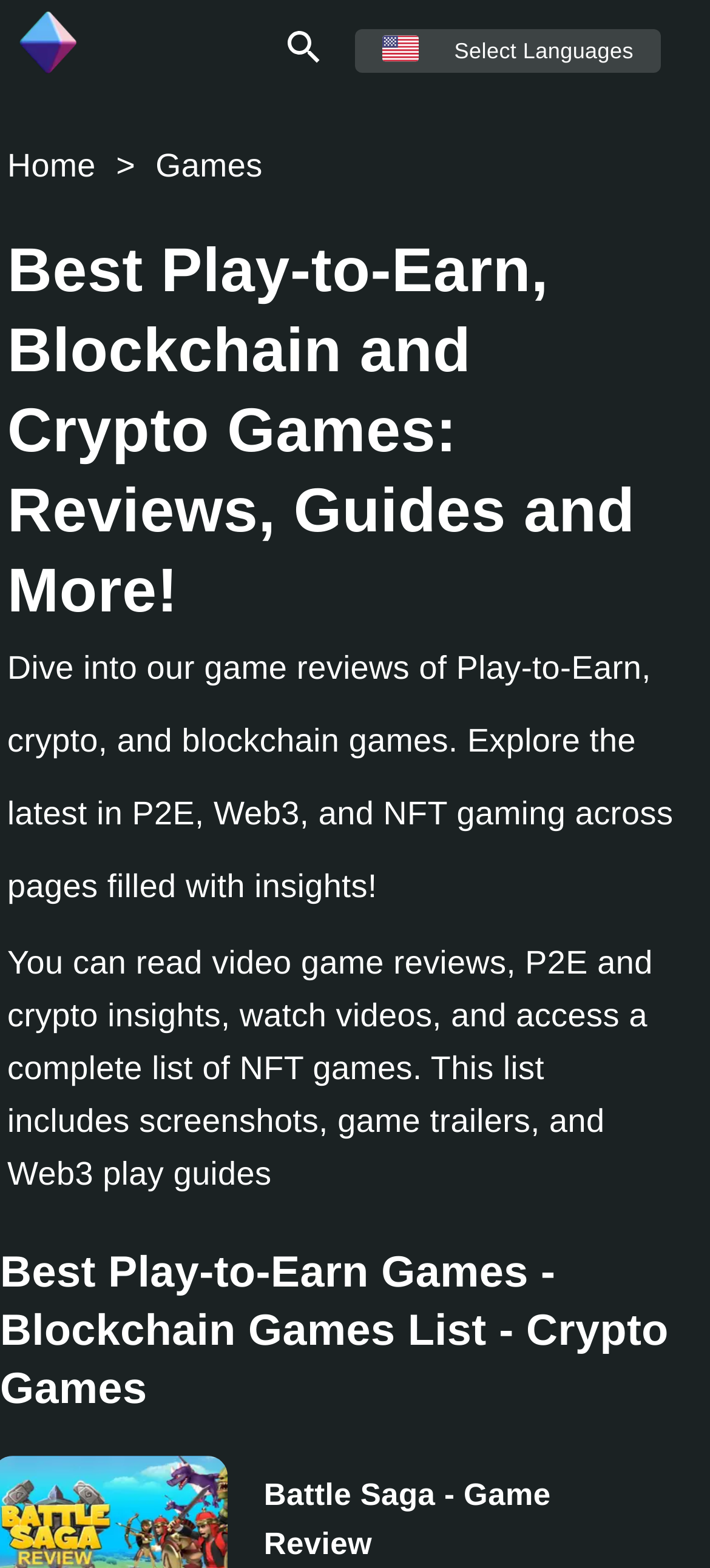Use a single word or phrase to answer the question:
What type of content can be found on this website?

Game reviews, P2E and crypto insights, videos, and NFT game lists